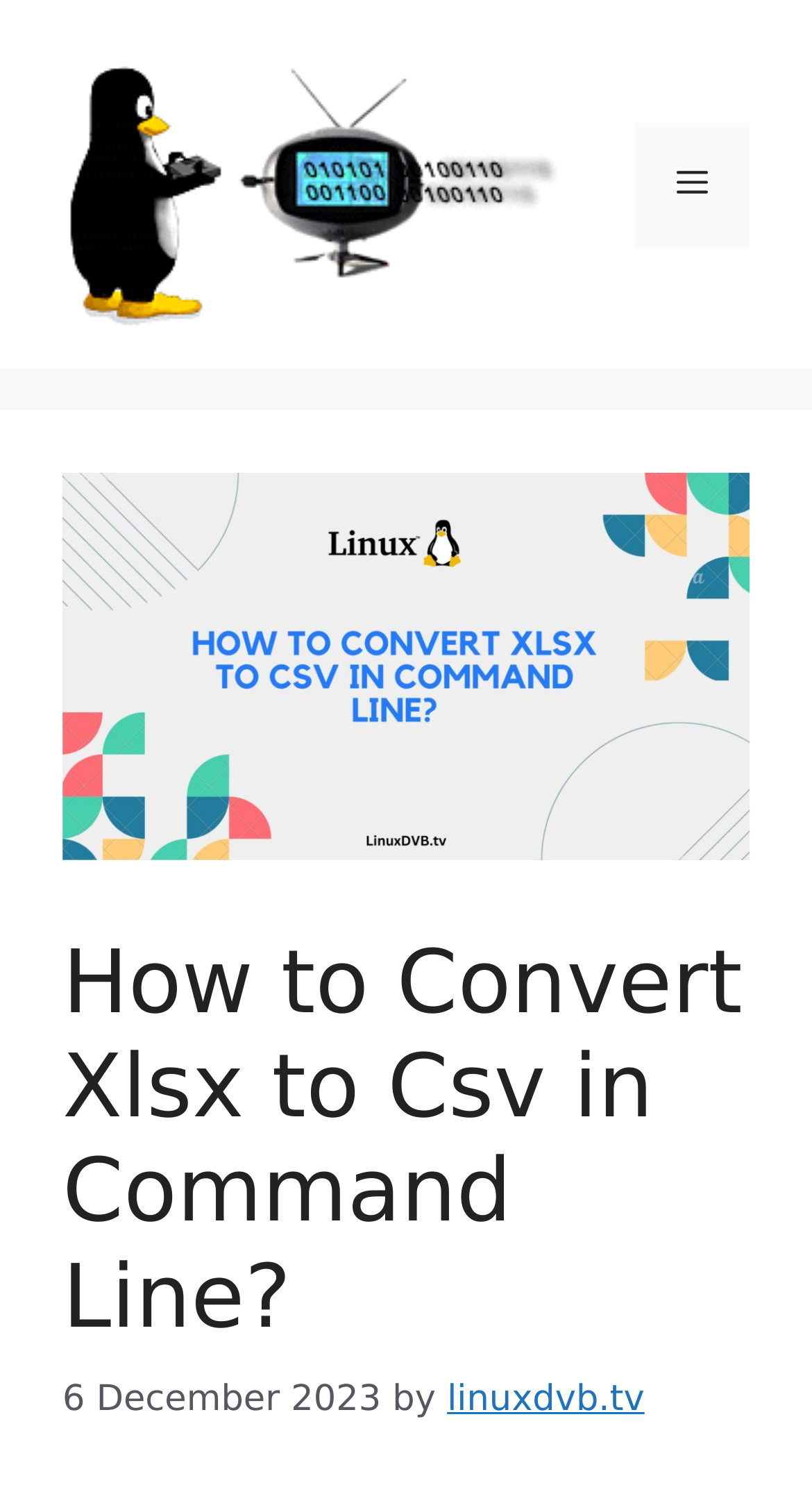What is the date of the article?
Answer the question with as much detail as you can, using the image as a reference.

The date of the article is located at the top right corner of the webpage, below the main heading. It is a static text element with a bounding box coordinate of [0.077, 0.922, 0.469, 0.95]. The text reads '6 December 2023'.